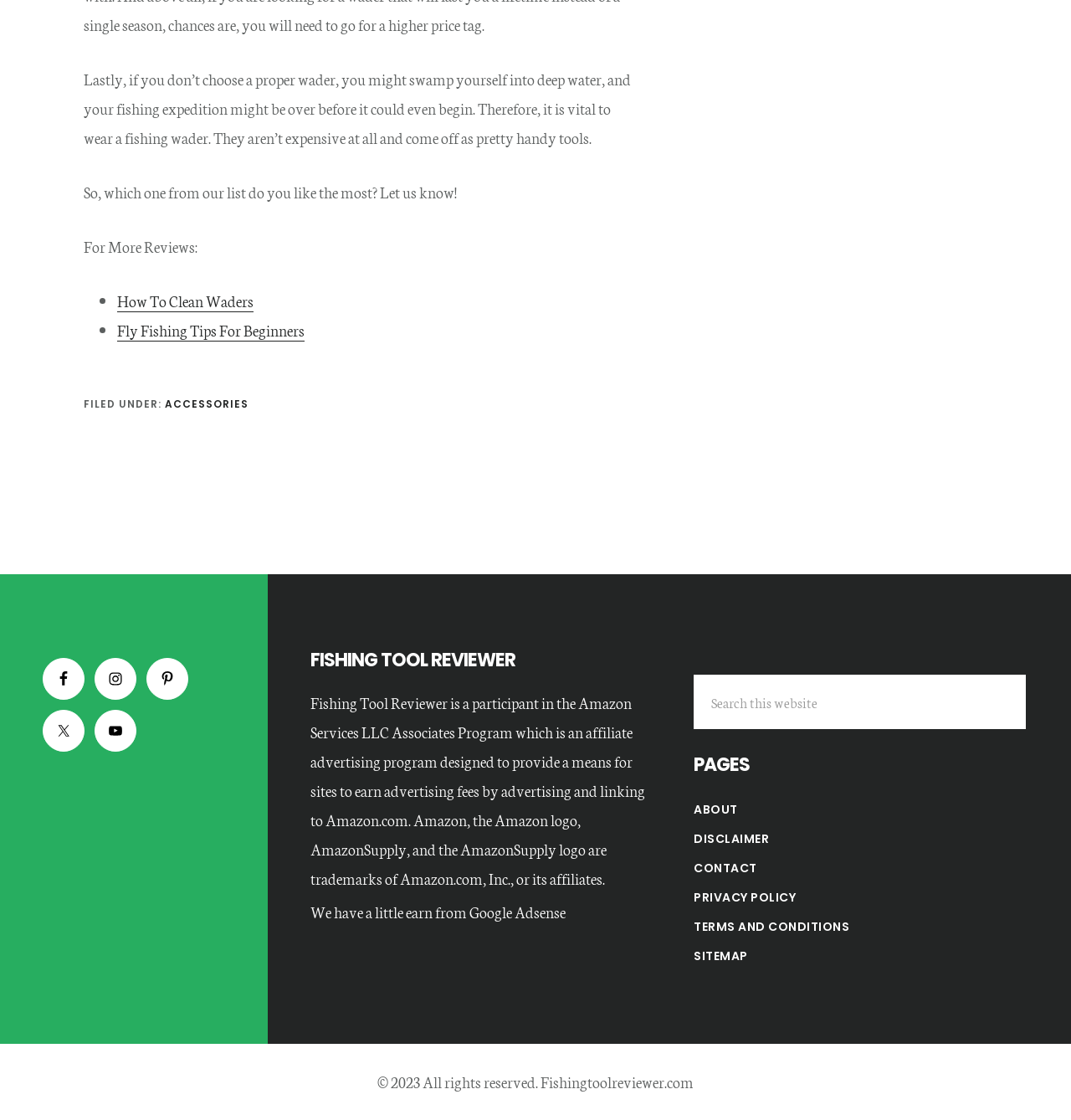Please answer the following question using a single word or phrase: 
What social media platforms are linked on the webpage?

Facebook, Instagram, Pinterest, Twitter, YouTube